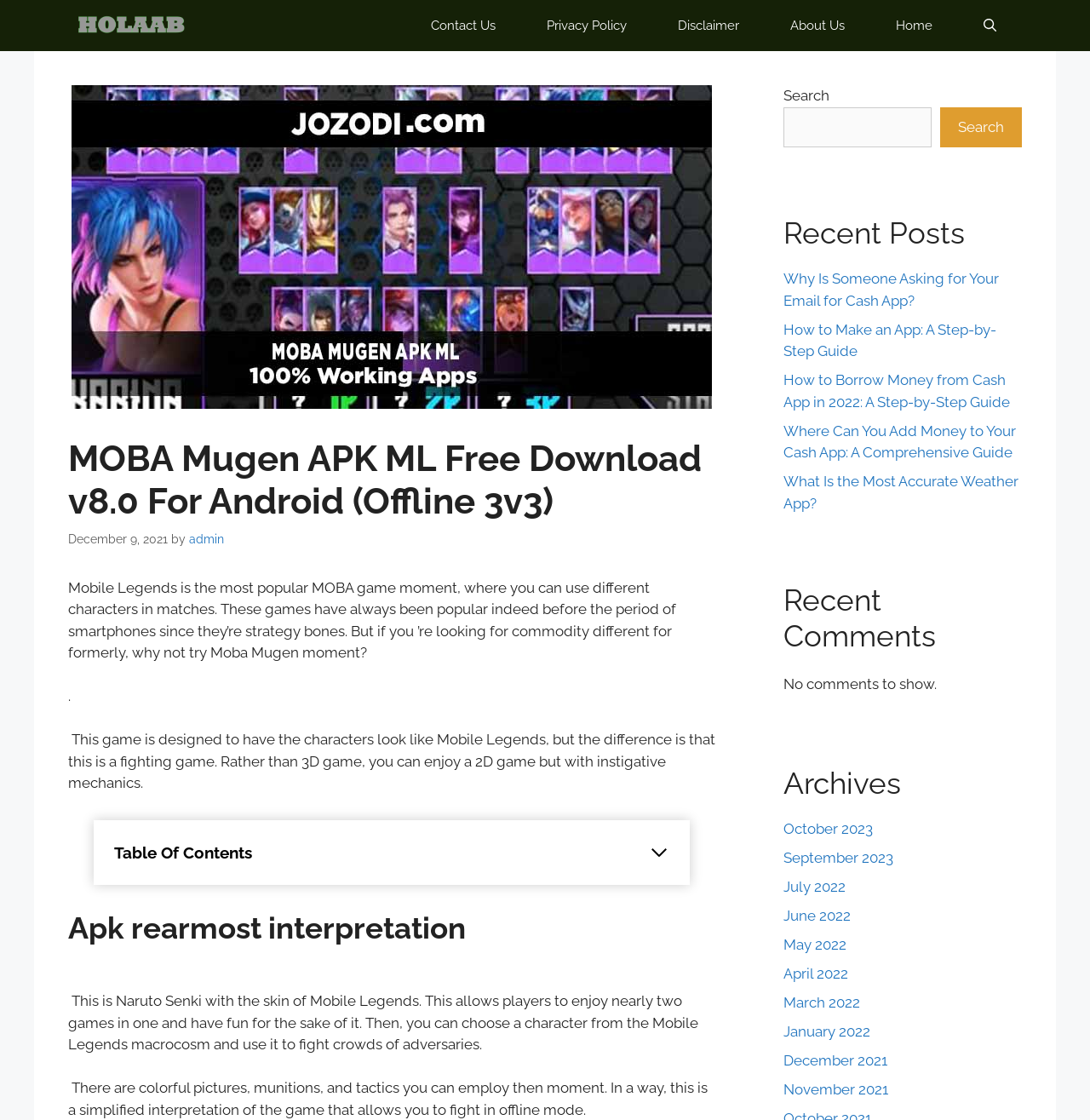Can you show the bounding box coordinates of the region to click on to complete the task described in the instruction: "Read the 'MOBA Mugen APK ML Free Download v8.0 For Android (Offline 3v3)' article"?

[0.062, 0.391, 0.656, 0.468]